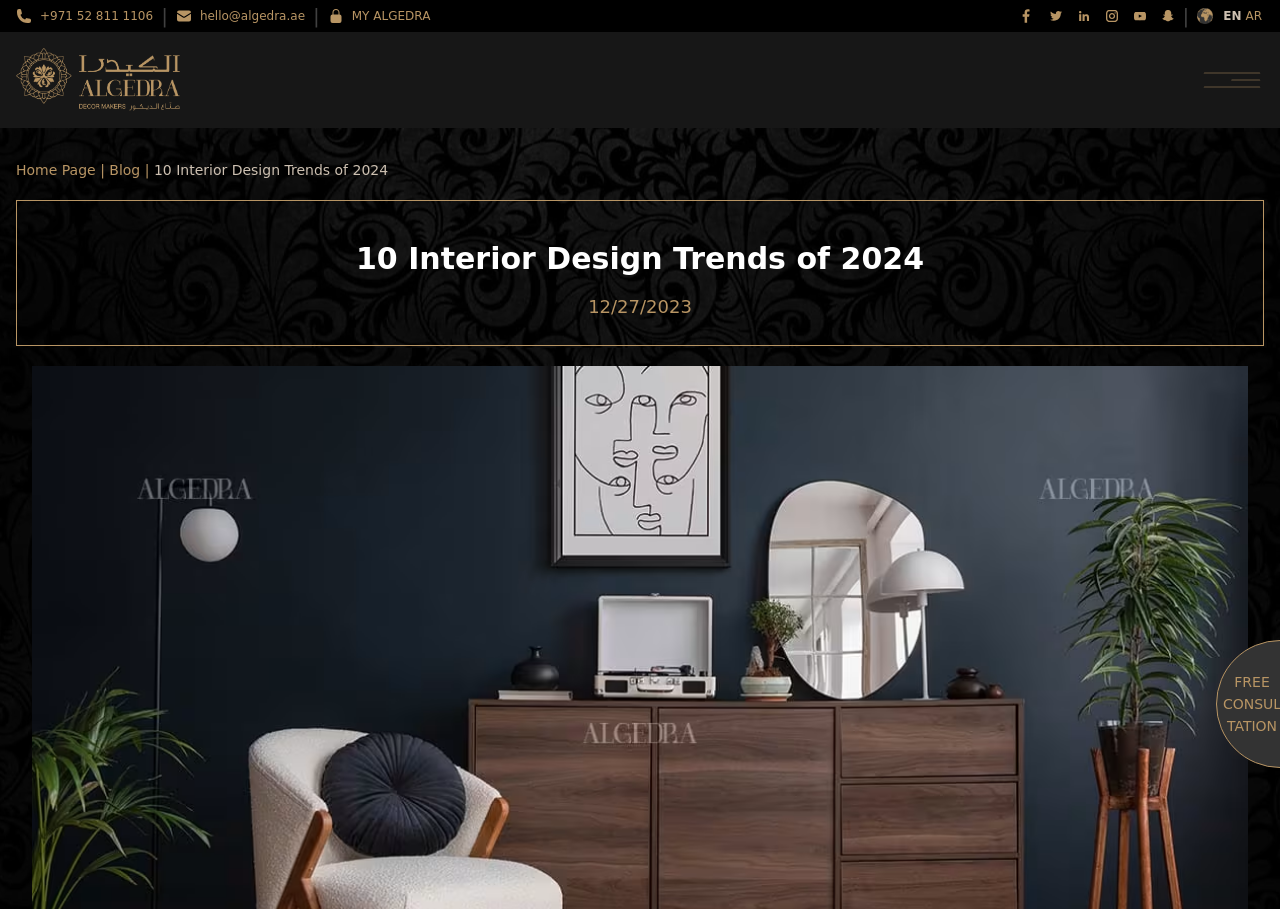Predict the bounding box coordinates for the UI element described as: "Home Page |". The coordinates should be four float numbers between 0 and 1, presented as [left, top, right, bottom].

[0.012, 0.178, 0.085, 0.196]